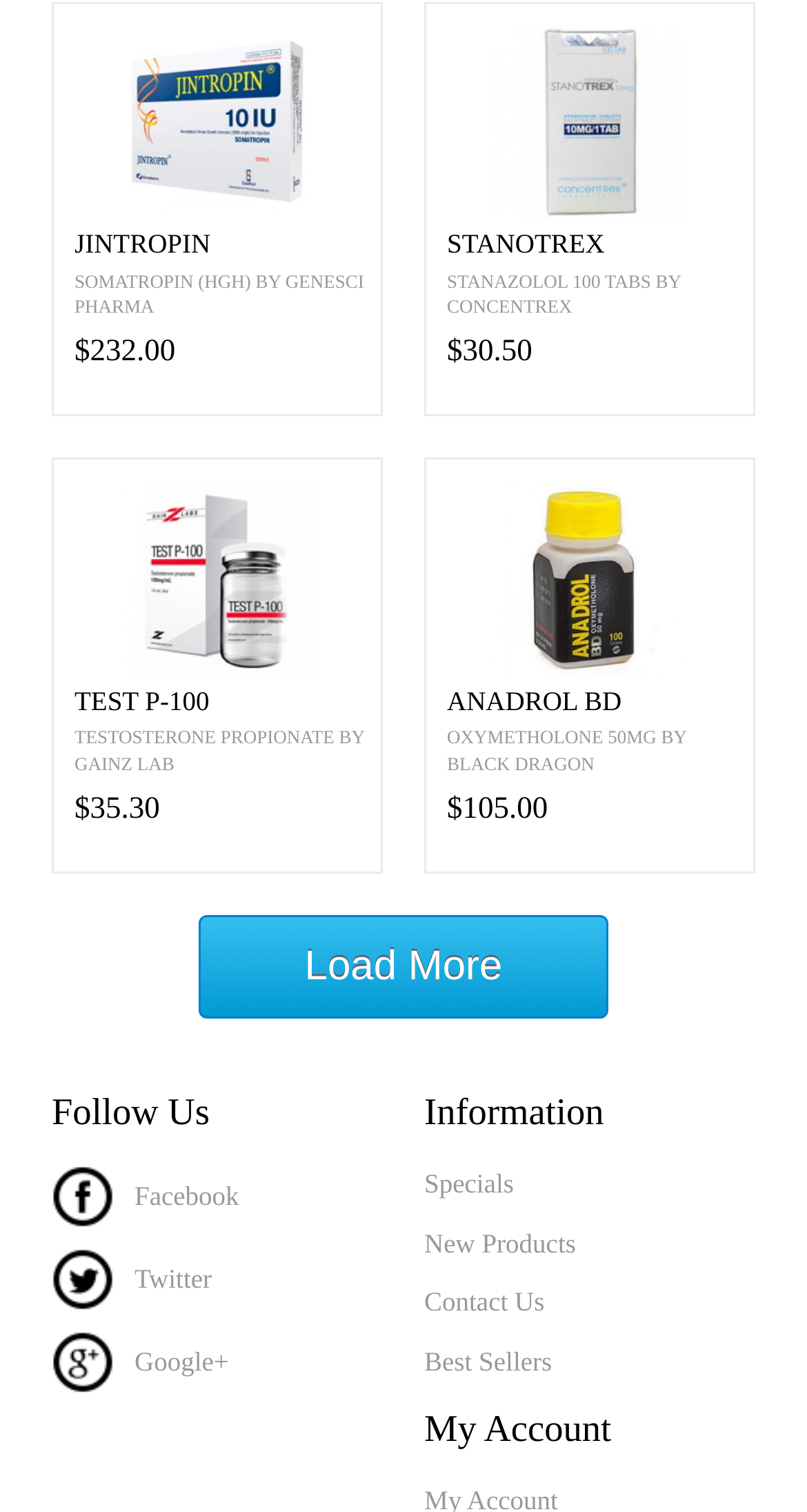Provide a short answer using a single word or phrase for the following question: 
What social media platforms are available for following?

Facebook, Twitter, Google+